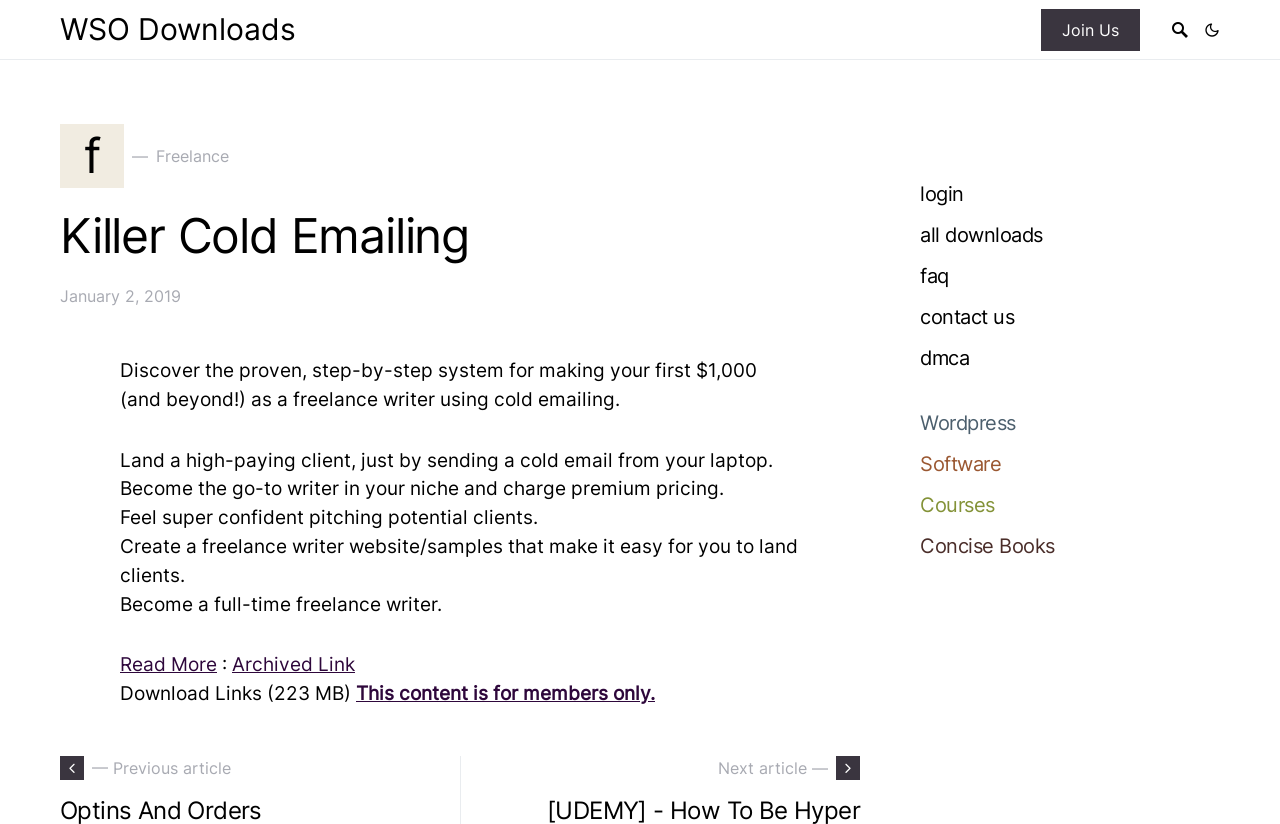Identify the bounding box for the UI element that is described as follows: "parent_node: Join Us".

[0.903, 0.016, 0.928, 0.055]